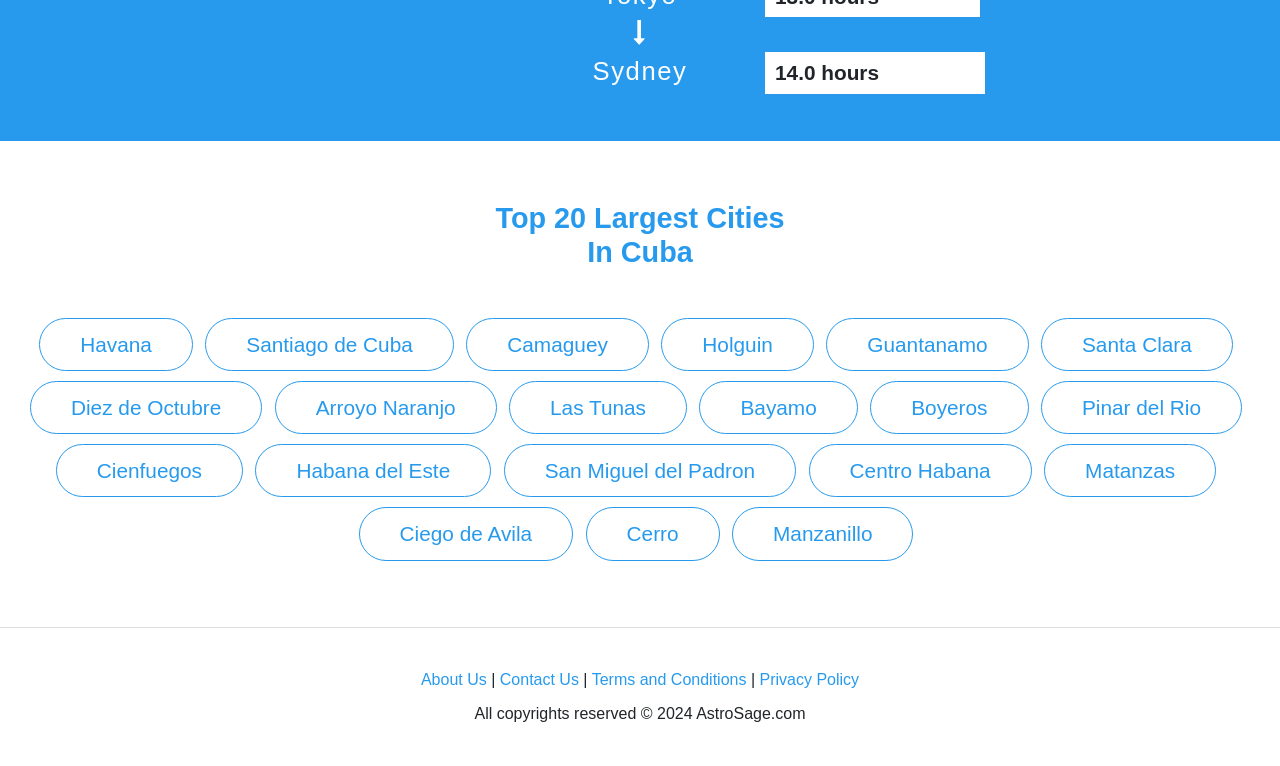Find the bounding box coordinates of the area to click in order to follow the instruction: "Read Terms and Conditions".

[0.462, 0.875, 0.583, 0.898]